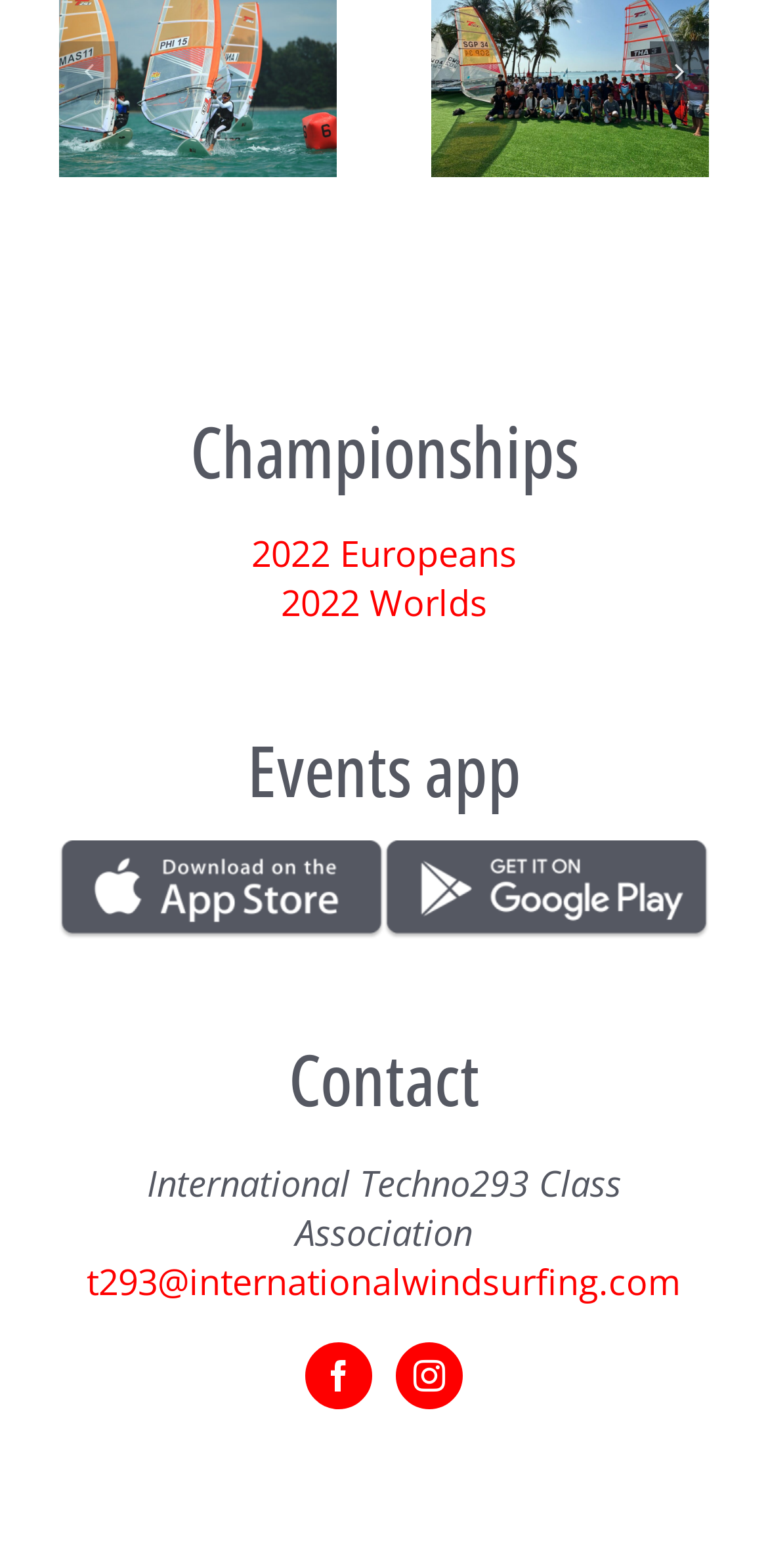Show the bounding box coordinates for the HTML element described as: "aria-label="Facebook" title="Facebook"".

[0.397, 0.856, 0.485, 0.899]